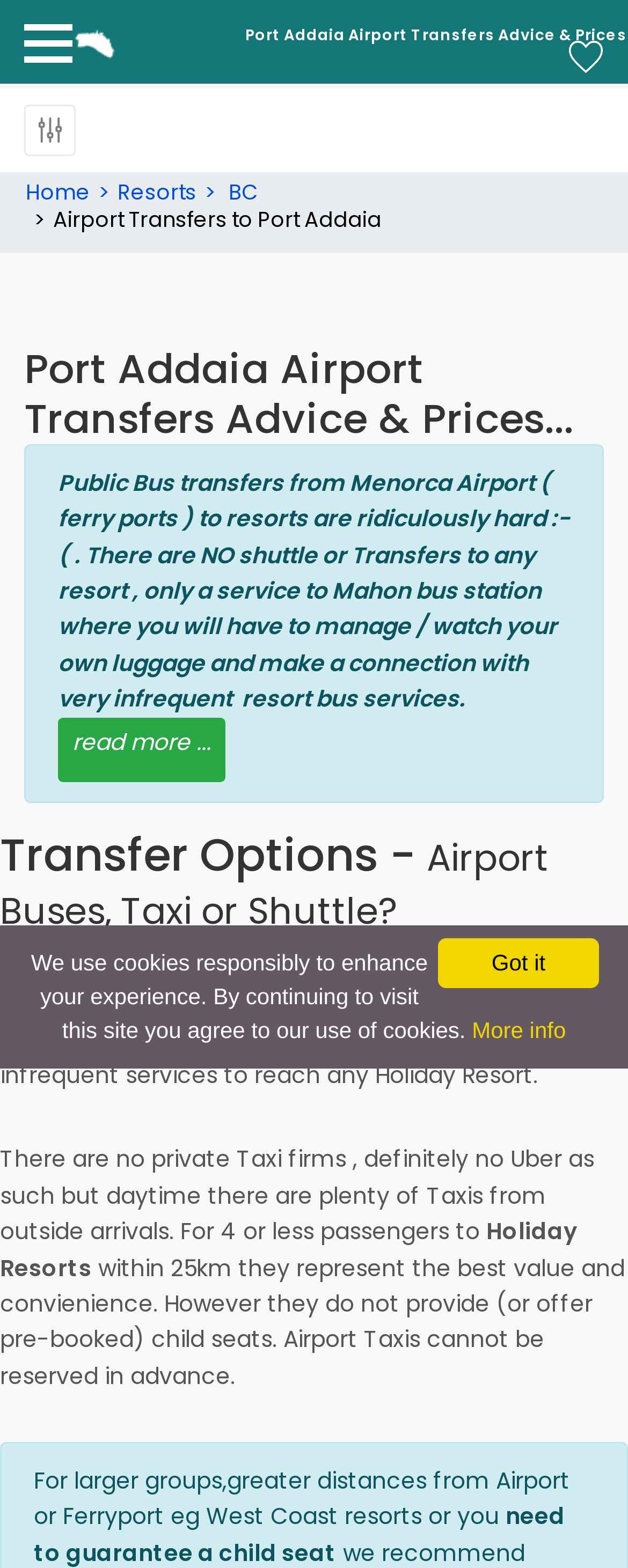What is the main topic of this webpage?
Using the information from the image, answer the question thoroughly.

Based on the webpage content, especially the heading 'Port Addaia Airport Transfers Advice & Prices...' and the static text 'Airport Transfers to Port Addaia', it is clear that the main topic of this webpage is related to airport transfers.